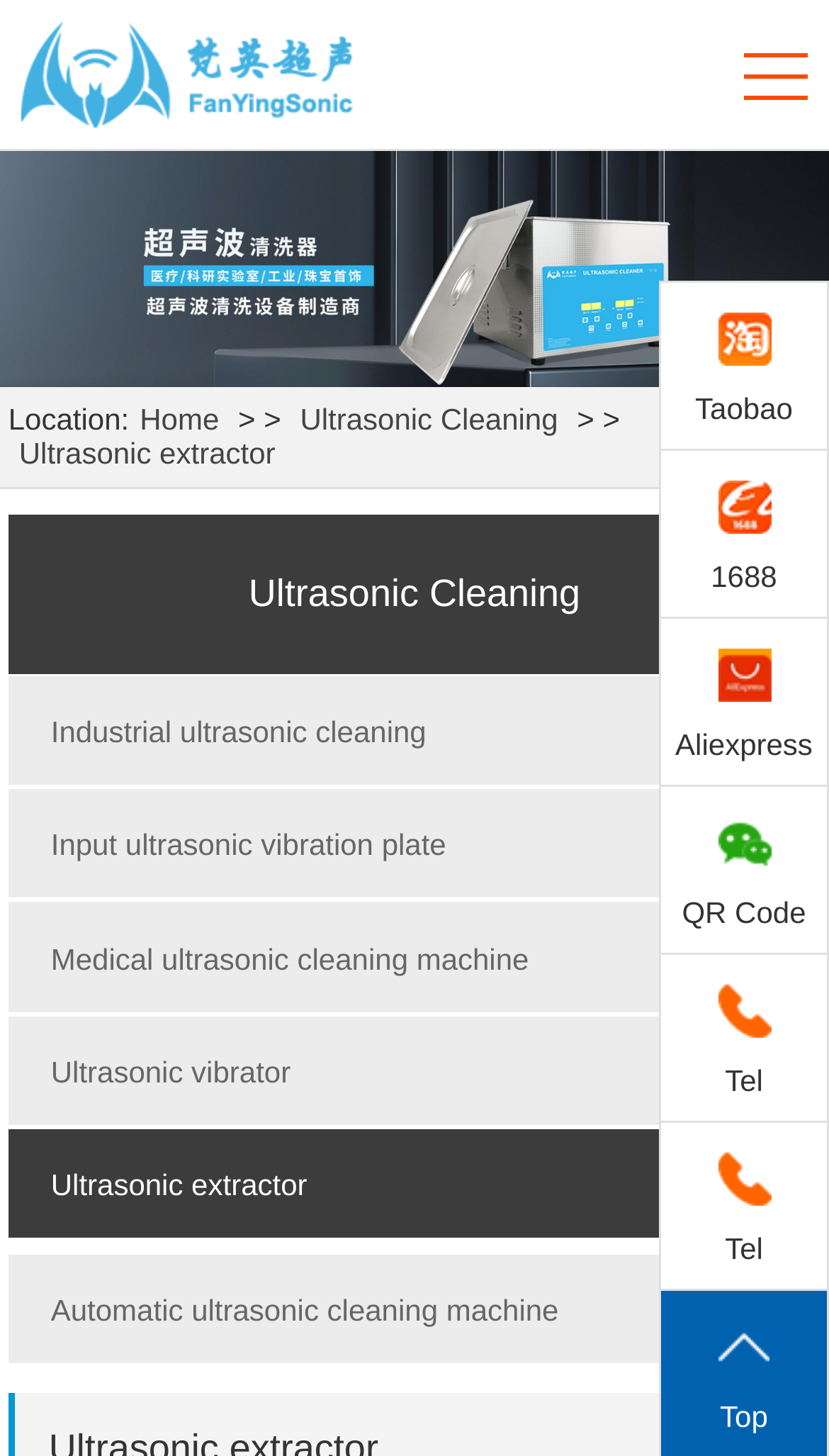Using the provided element description "Industrial ultrasonic cleaning", determine the bounding box coordinates of the UI element.

[0.01, 0.466, 0.862, 0.539]